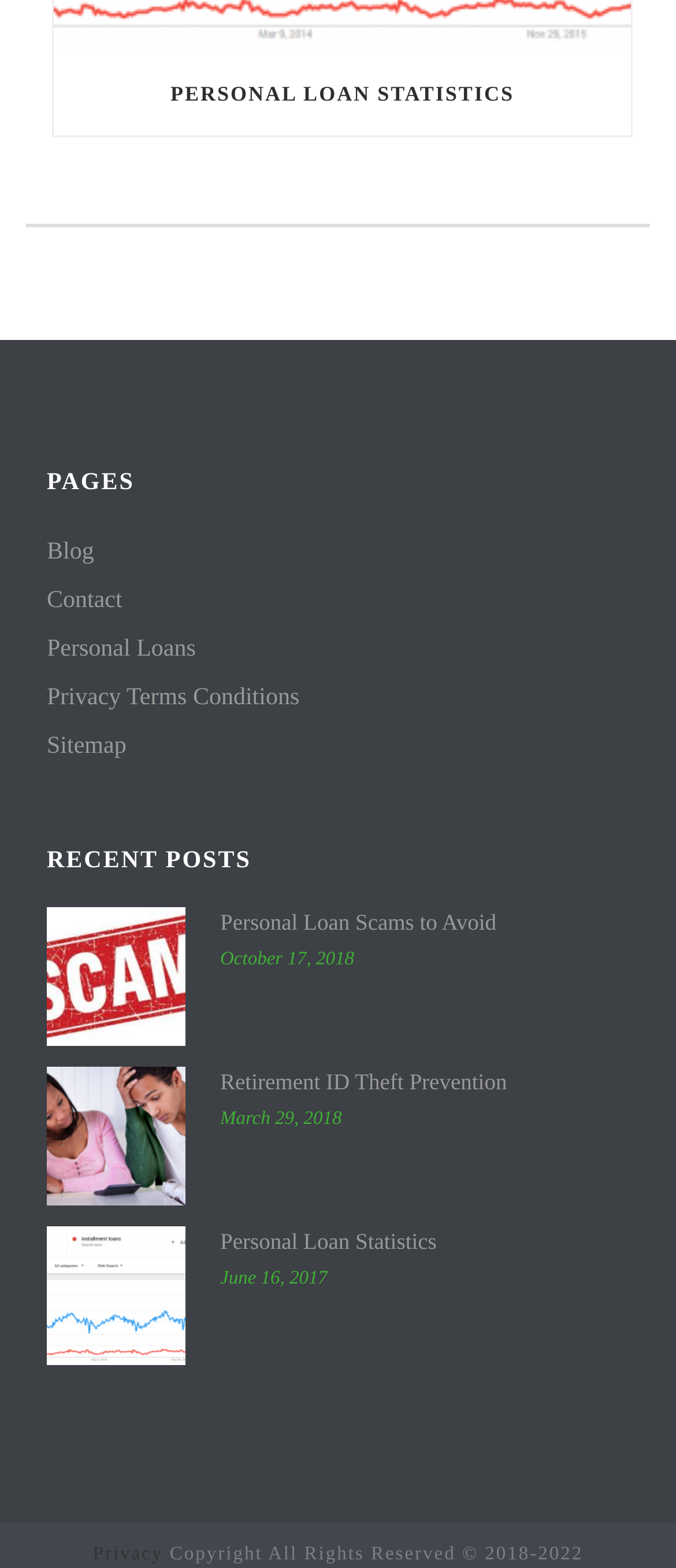Identify the bounding box coordinates of the section that should be clicked to achieve the task described: "Explore Personal Loans".

[0.069, 0.405, 0.29, 0.425]